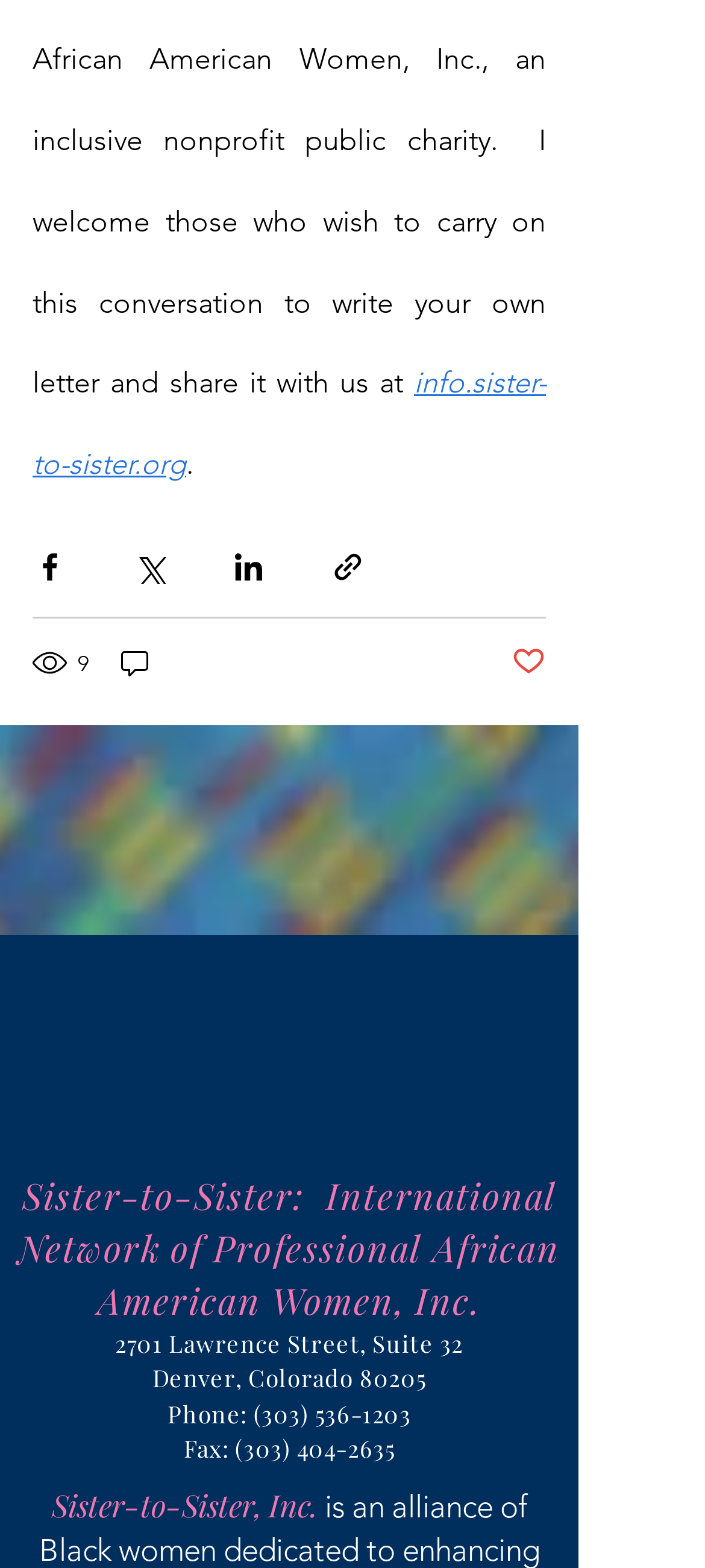Look at the image and answer the question in detail:
How many views does the post have?

I found the number of views by looking at the generic element with ID 644, which has the text '9 views'. This element is likely to represent the number of views of a post.